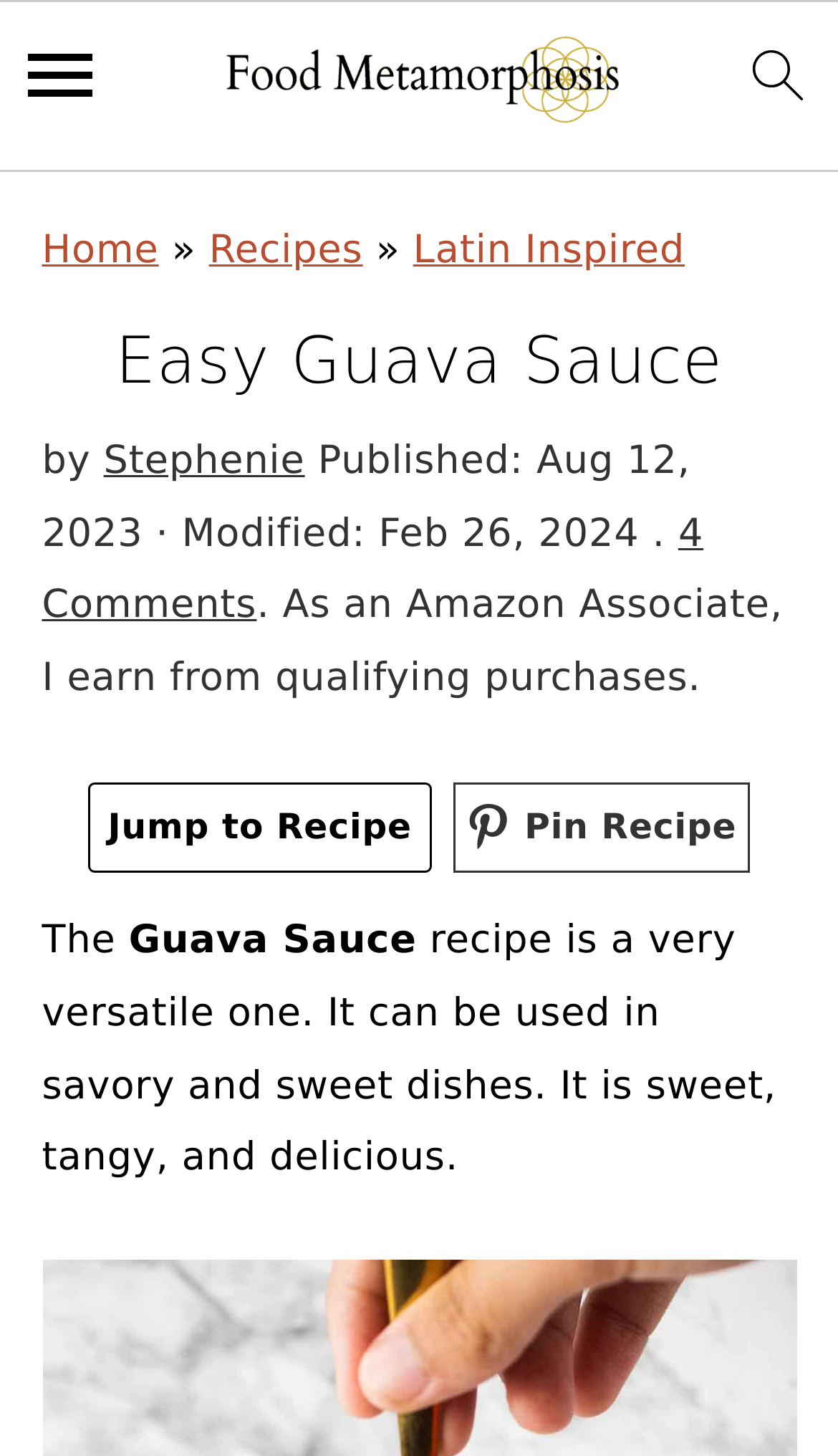Provide an in-depth description of the elements and layout of the webpage.

This webpage is about a recipe for Easy Guava Sauce. At the top, there are three "Skip to" links, followed by a menu icon, a link to the homepage, and a search icon. Below these, there is a navigation bar with breadcrumbs, showing the path "Home » Recipes » Latin Inspired".

The main content area has a heading "Easy Guava Sauce" followed by the author's name, "Stephenie", and the publication and modification dates. There is also a link to 4 comments and a disclaimer about Amazon Associates.

Below this, there are two prominent links: "Jump to Recipe" and "Pin Recipe", with the latter having a small image next to it. The main text of the recipe starts with "The Guava Sauce recipe is a very versatile one. It can be used in savory and sweet dishes. It is sweet, tangy, and delicious."